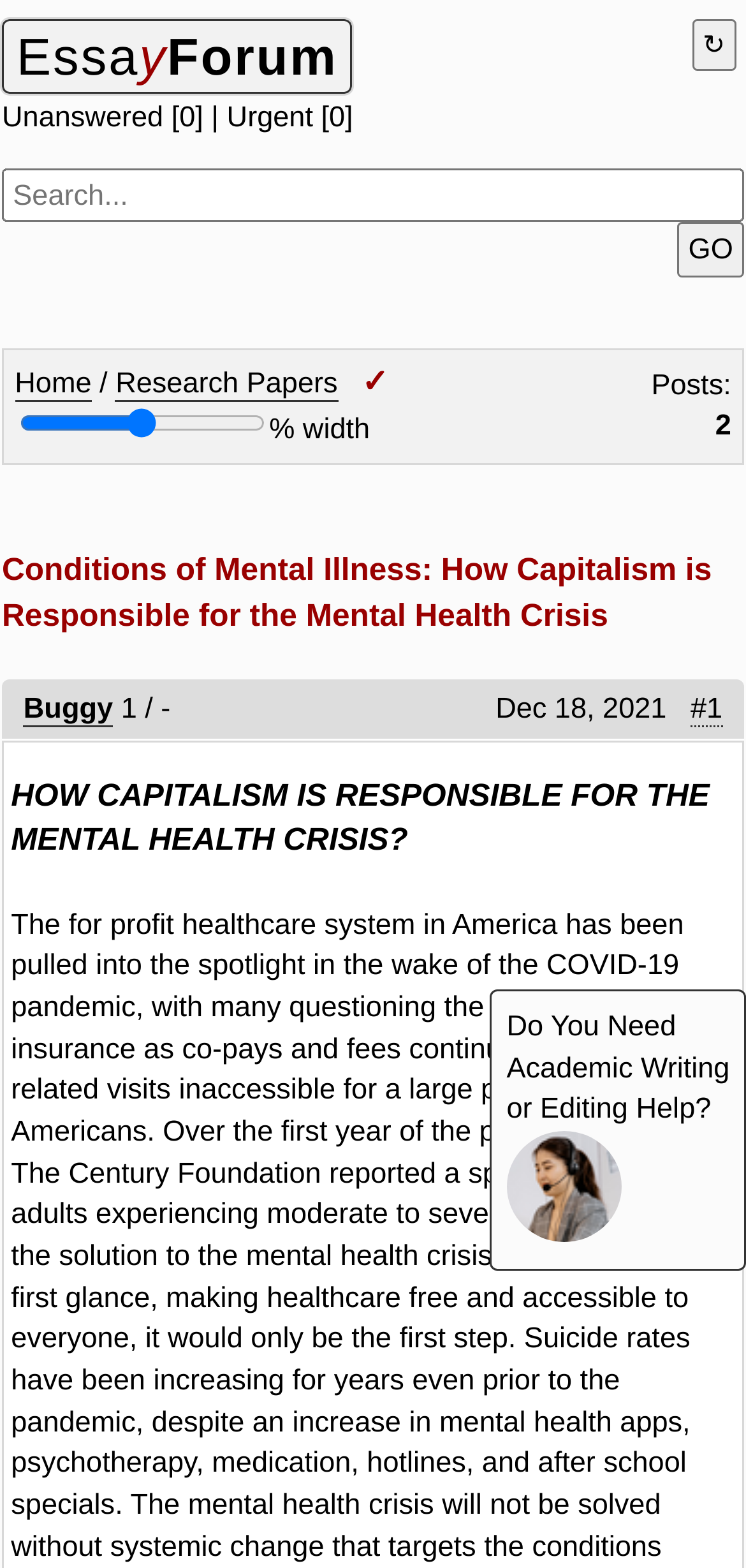Locate the bounding box coordinates of the clickable element to fulfill the following instruction: "Get academic writing or editing help". Provide the coordinates as four float numbers between 0 and 1 in the format [left, top, right, bottom].

[0.679, 0.644, 0.906, 0.665]